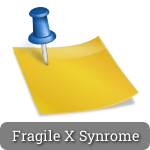What is the purpose of the graphic?
Carefully analyze the image and provide a detailed answer to the question.

The caption states that the graphic likely serves as a navigational link or visual reference to information about Fragile X Syndrome. This implies that the purpose of the graphic is to provide a visual reference to related content on the subject.